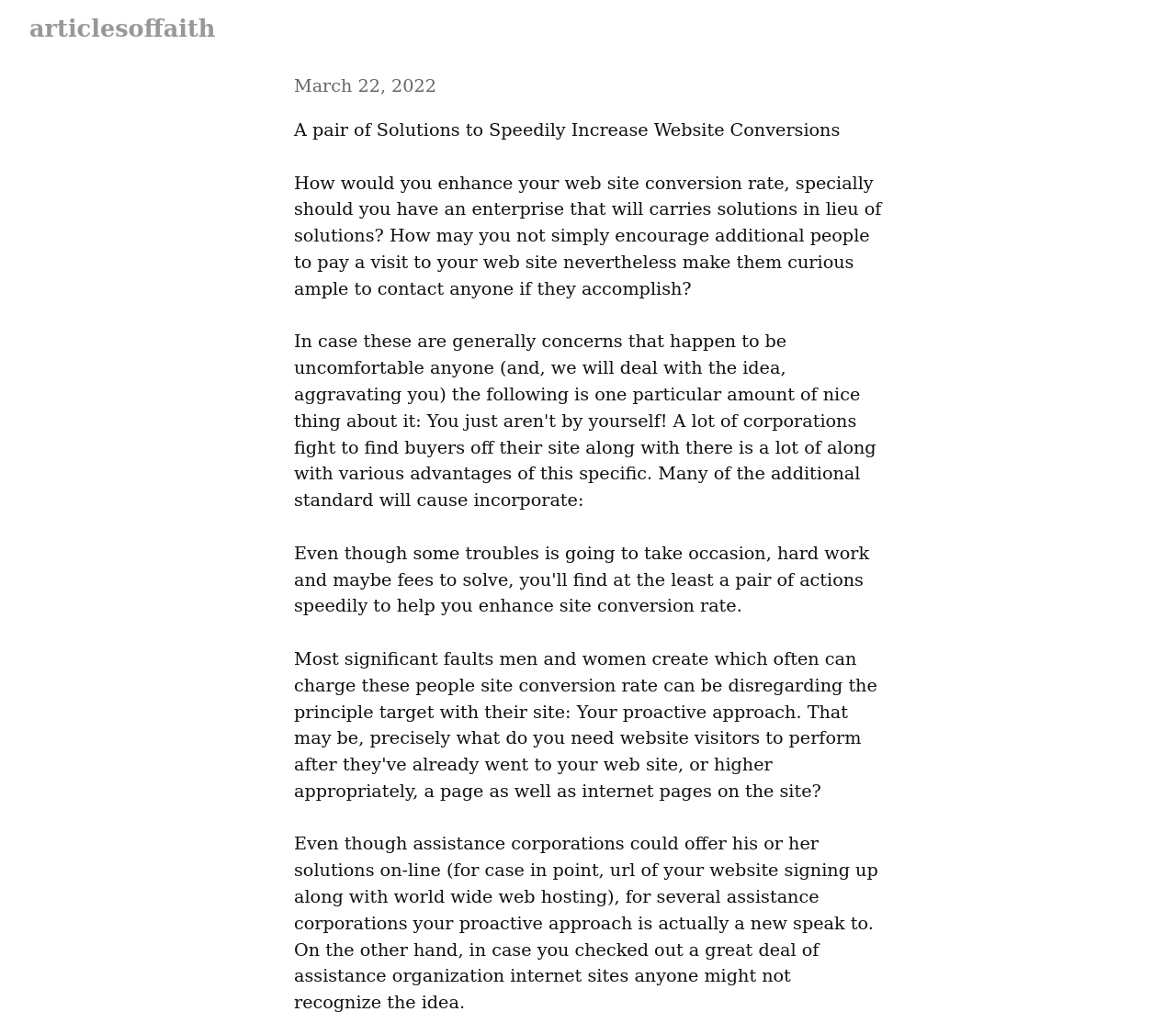What type of enterprise is mentioned in the article?
Answer the question using a single word or phrase, according to the image.

Service enterprise